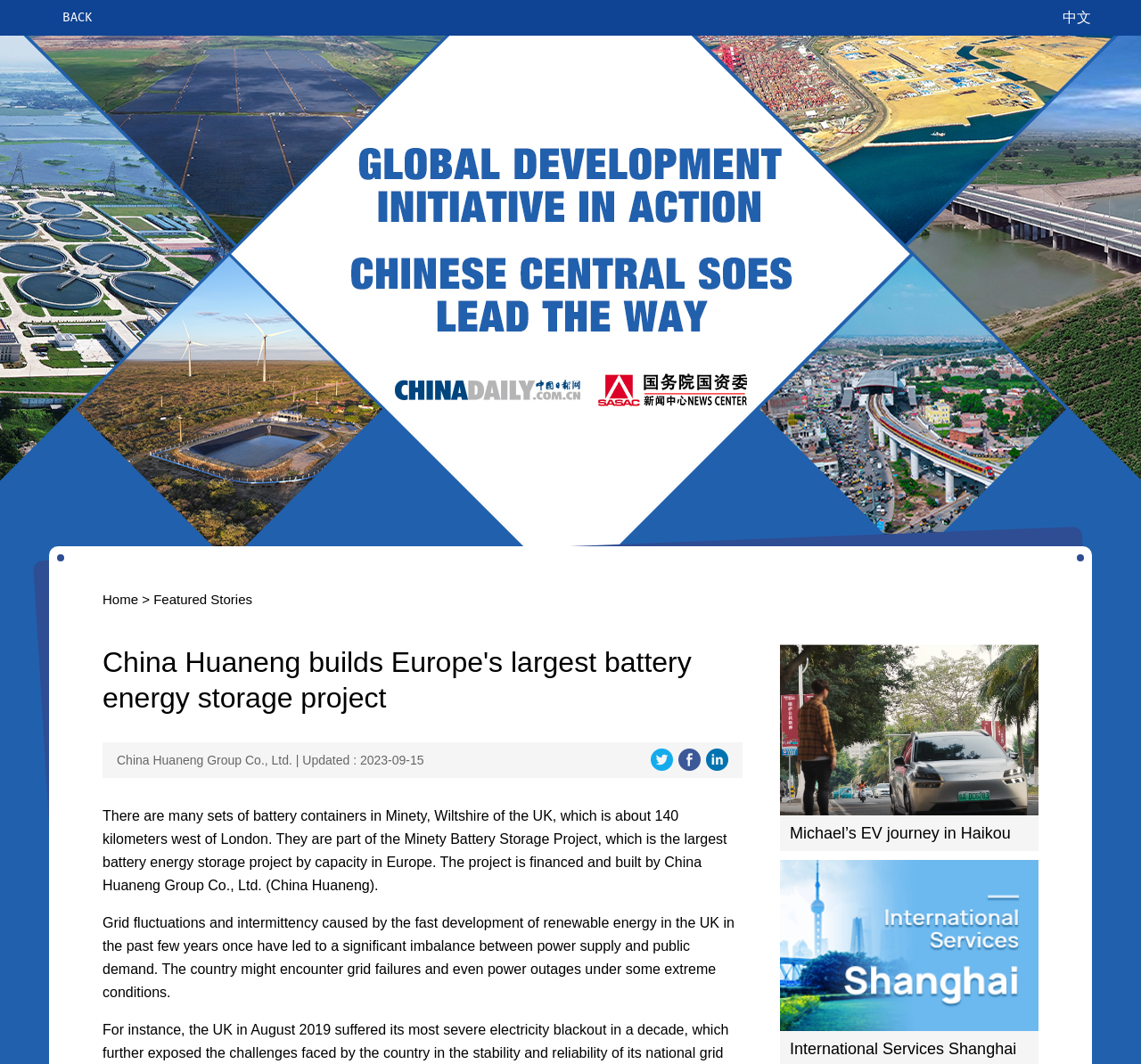Indicate the bounding box coordinates of the clickable region to achieve the following instruction: "Go to home page."

None